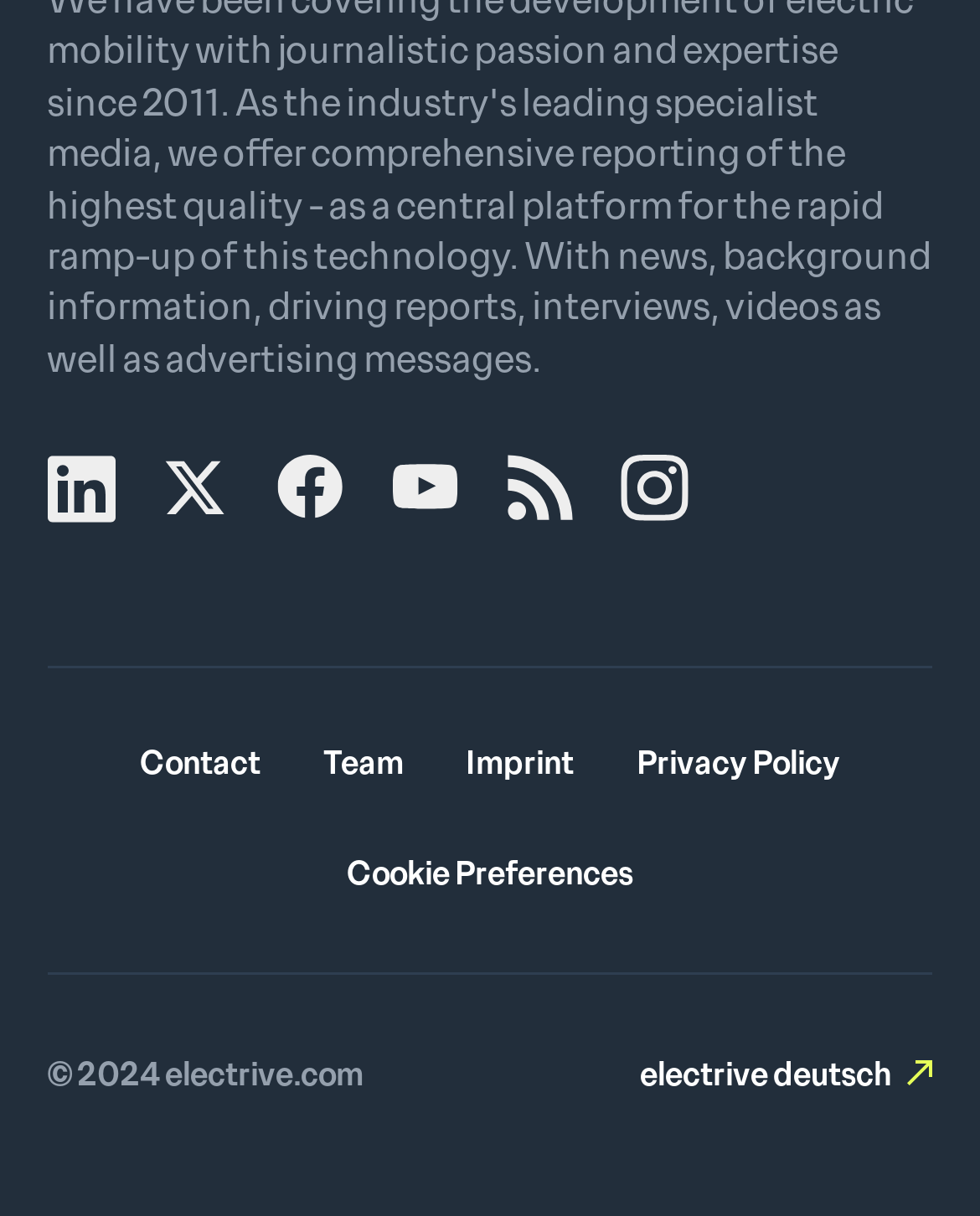Can you give a comprehensive explanation to the question given the content of the image?
How many links are there in the second row?

I examined the second row of links and counted the number of links, which are Contact, Team, Imprint, and Privacy Policy, totaling 4 links.